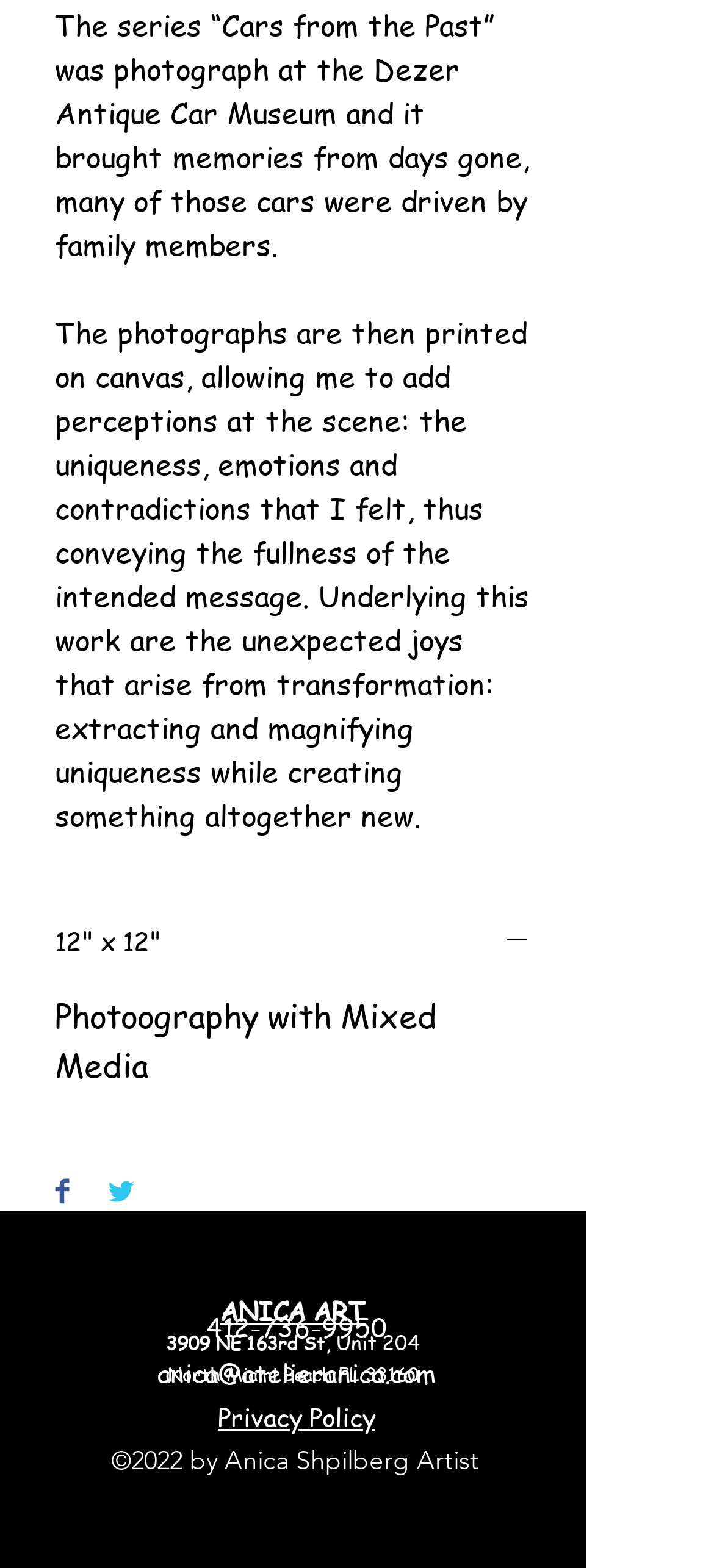What is the location of the artist's studio?
Use the image to give a comprehensive and detailed response to the question.

The location of the artist's studio is mentioned in the footer section of the webpage, where it says '3909 NE 163rd St, Unit 204, North Miami Beach FL 33160'.